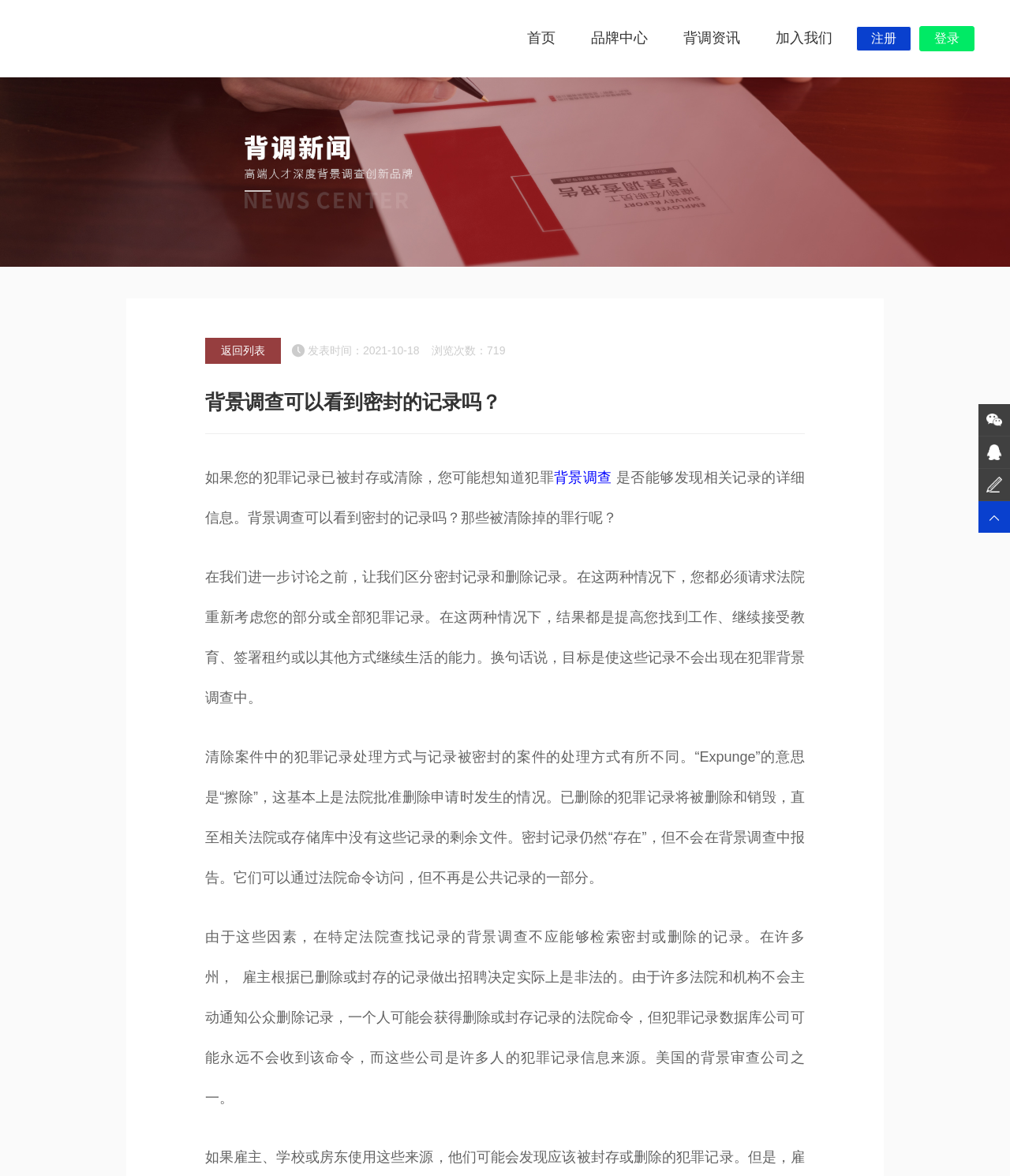Identify the bounding box coordinates for the UI element mentioned here: "注册". Provide the coordinates as four float values between 0 and 1, i.e., [left, top, right, bottom].

[0.844, 0.0, 0.906, 0.066]